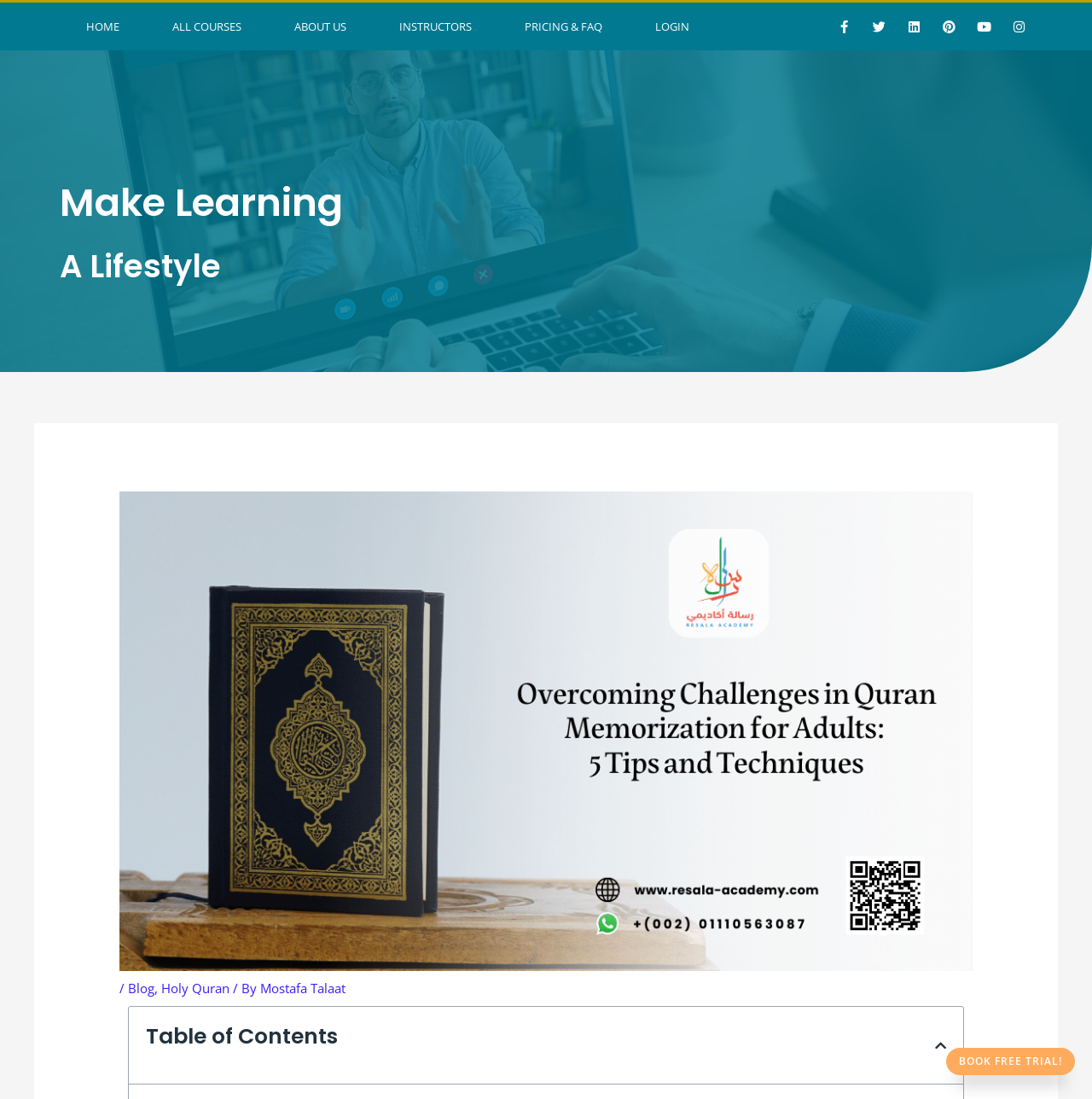Answer the following in one word or a short phrase: 
What is the author of the blog post?

Mostafa Talaat